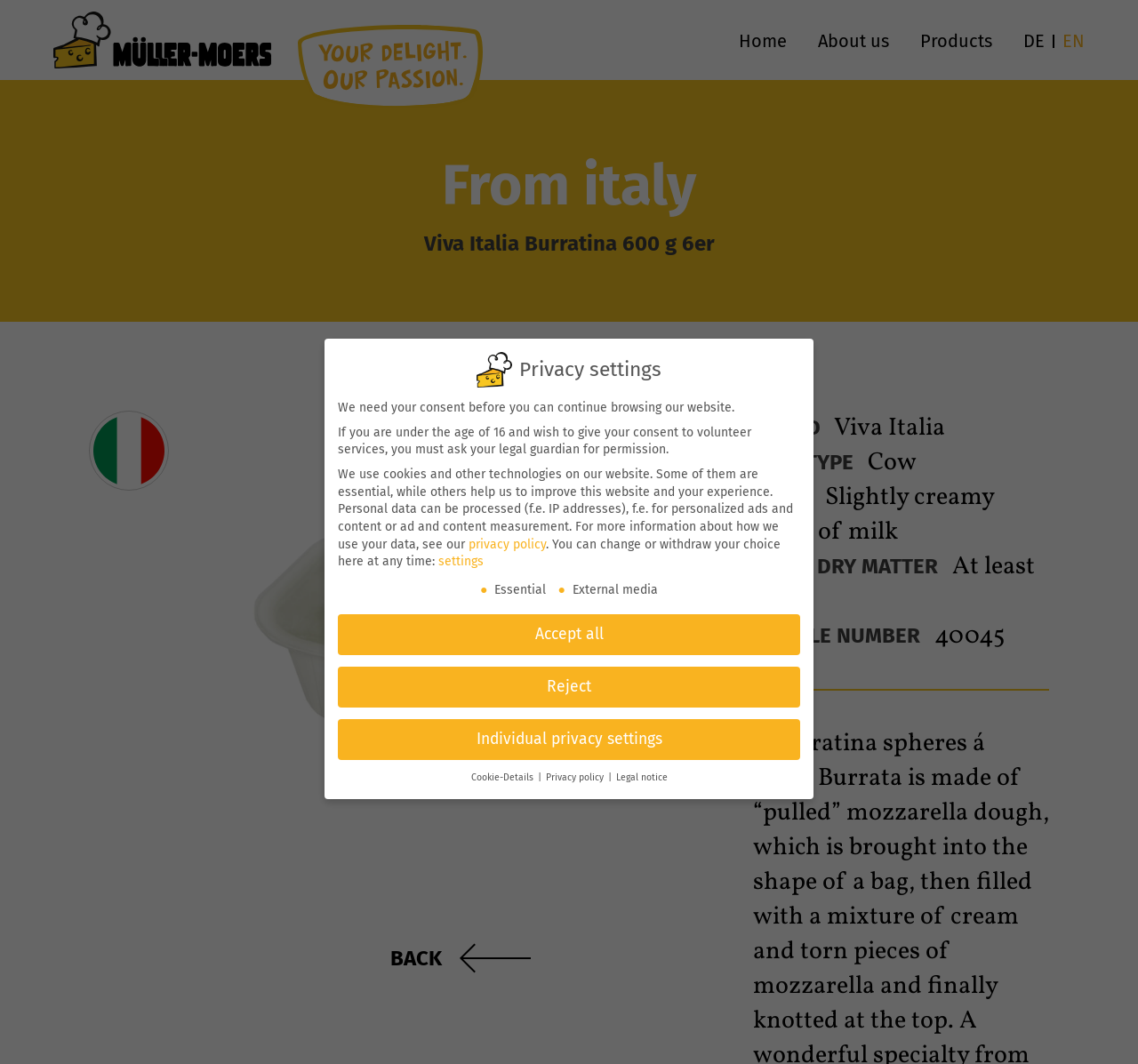Identify and provide the text content of the webpage's primary headline.

Viva Italia Burratina 600 g 6er